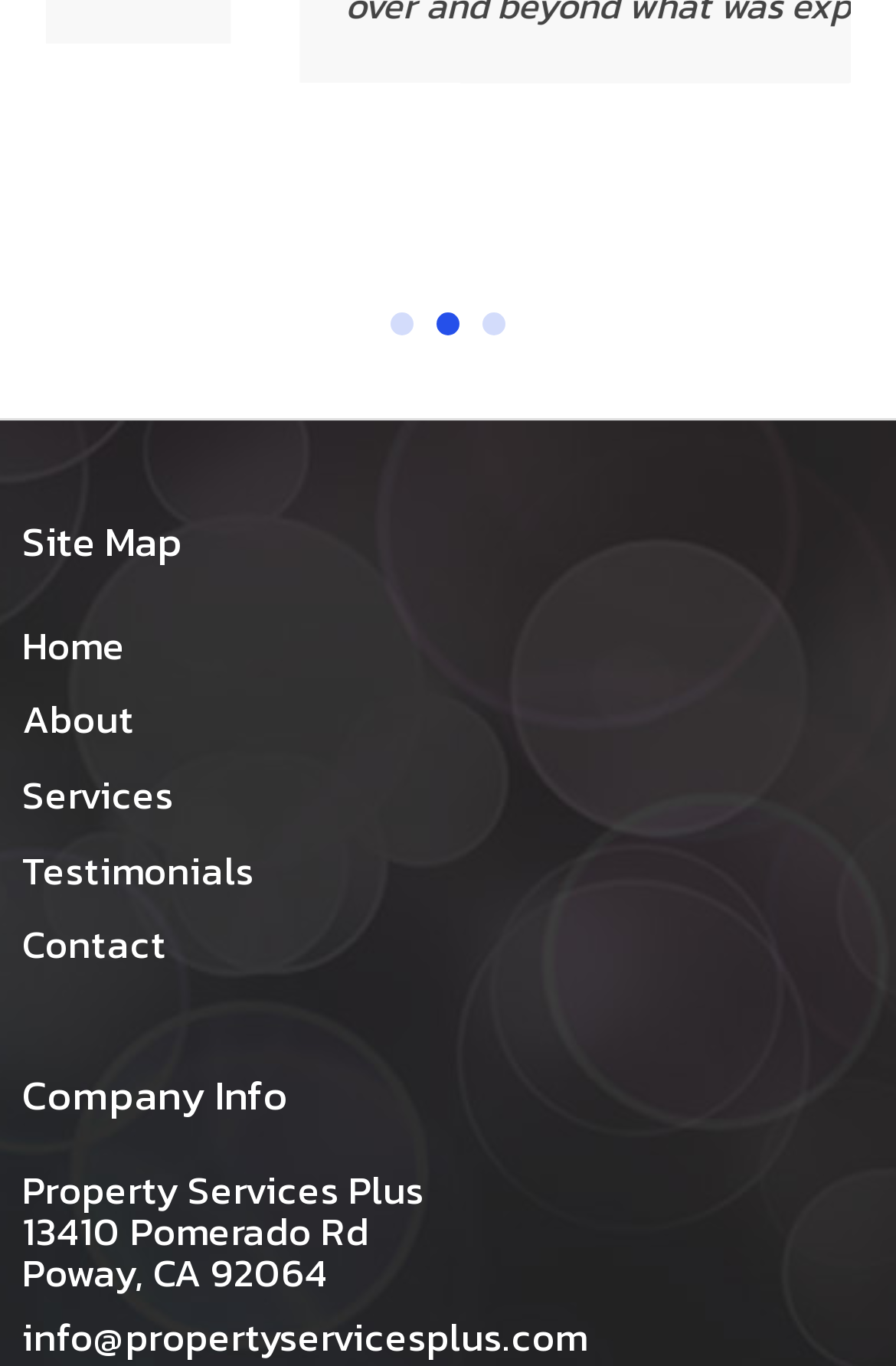Determine the bounding box coordinates of the target area to click to execute the following instruction: "go to contact page."

[0.025, 0.67, 0.187, 0.713]